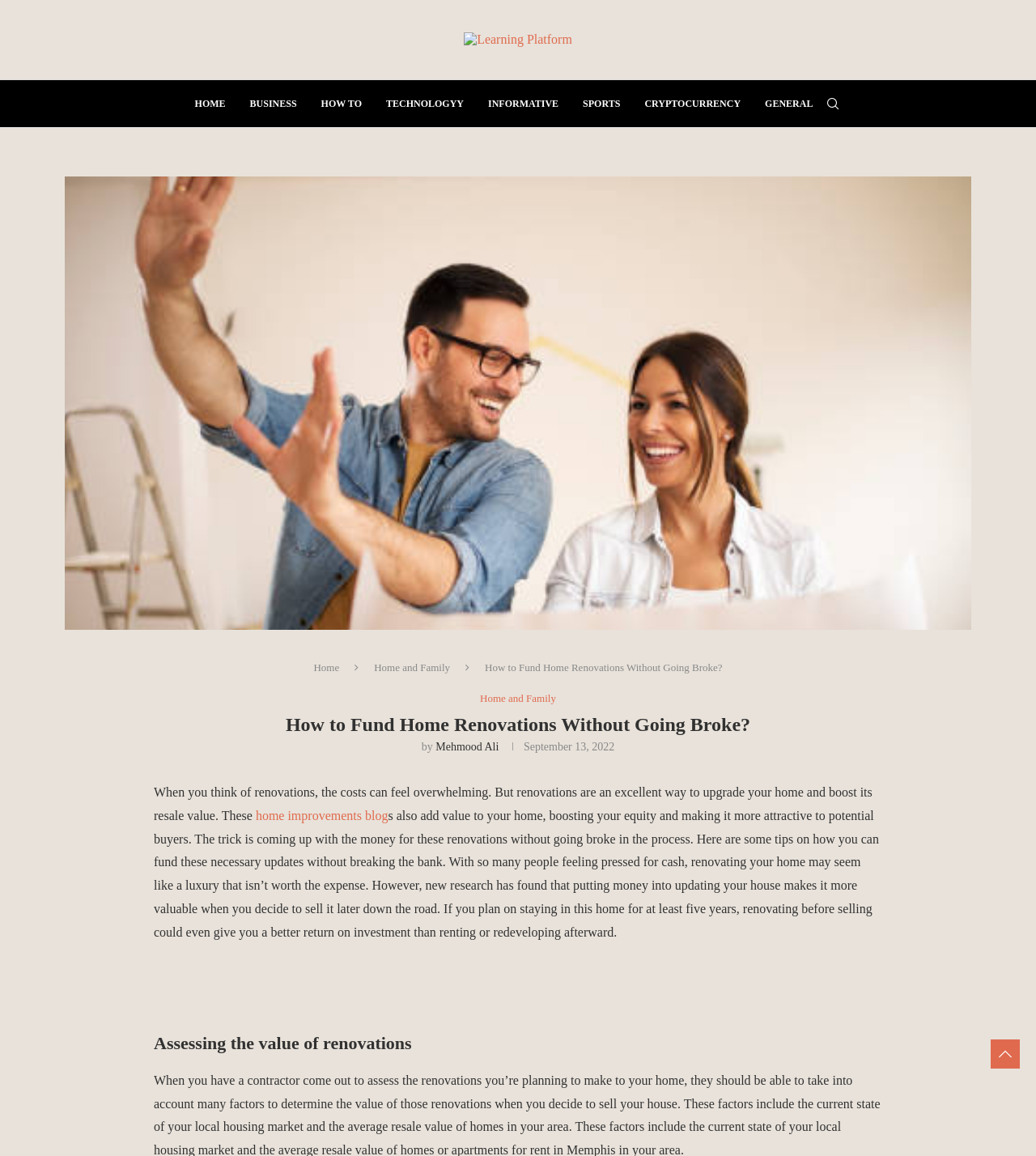Examine the screenshot and answer the question in as much detail as possible: What is the purpose of home renovations?

The purpose of home renovations can be determined by reading the article content which states that renovations are an excellent way to upgrade your home and boost its resale value.